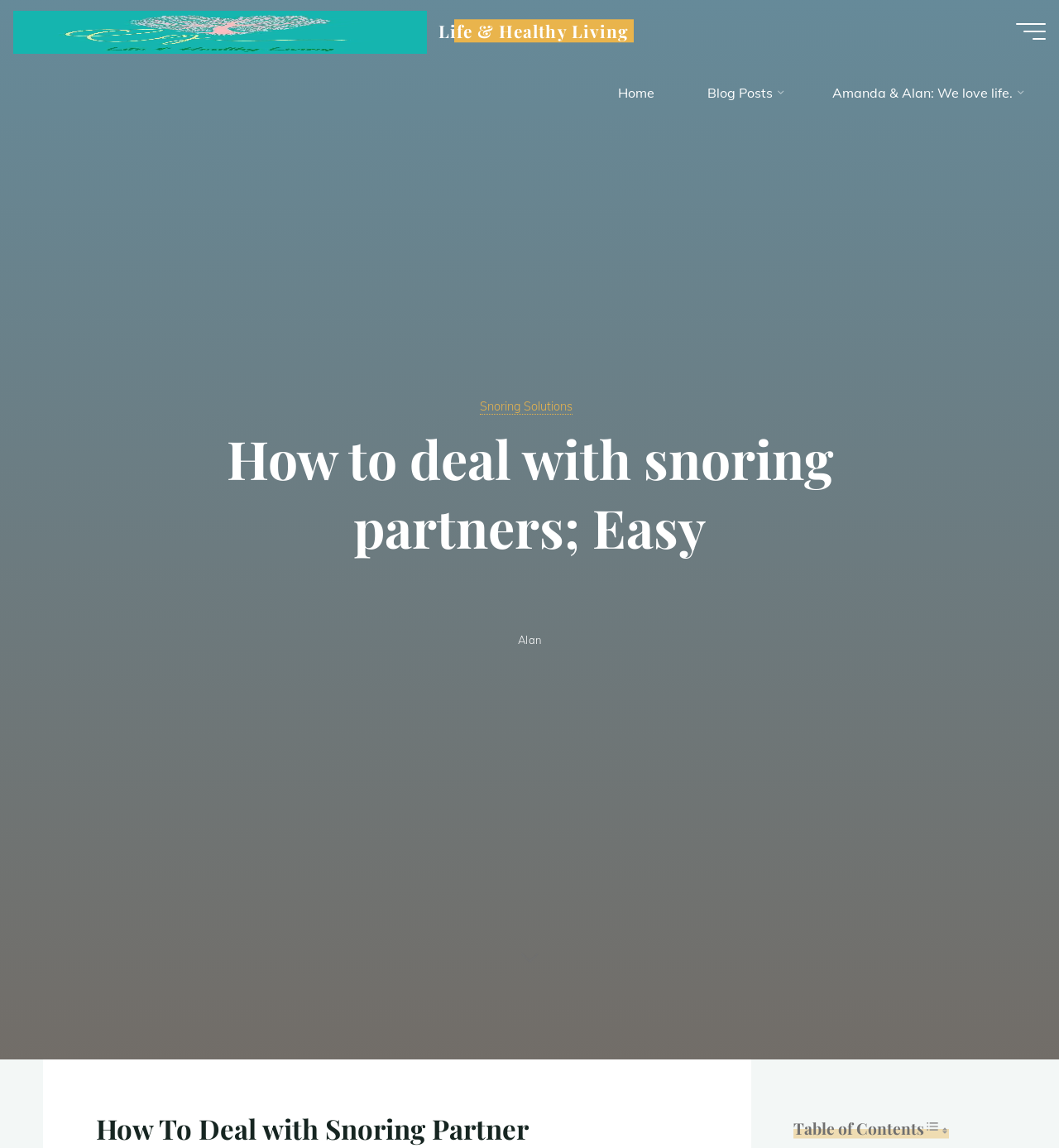What is the function of the icon at the top right?
Please answer the question with a detailed response using the information from the screenshot.

I identified the button element with the text 'Main menu' and its bounding box coordinates [0.941, 0.027, 0.969, 0.041], which suggests that this icon is used to open the main menu of the website.